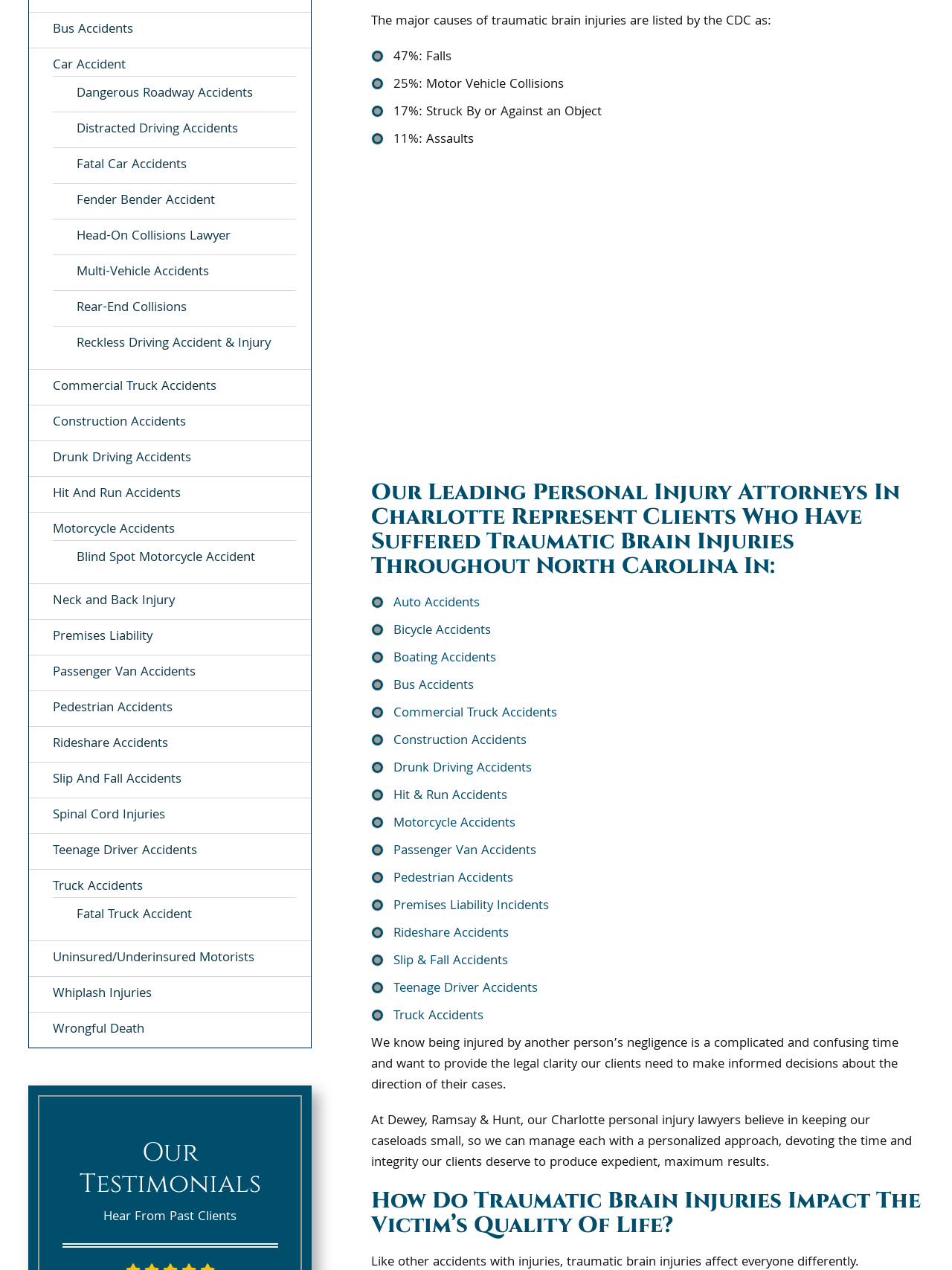Please examine the image and answer the question with a detailed explanation:
What type of accidents are listed on this webpage?

Based on the links and text on the webpage, it appears to list various types of accidents, including car accidents, truck accidents, motorcycle accidents, pedestrian accidents, and more.